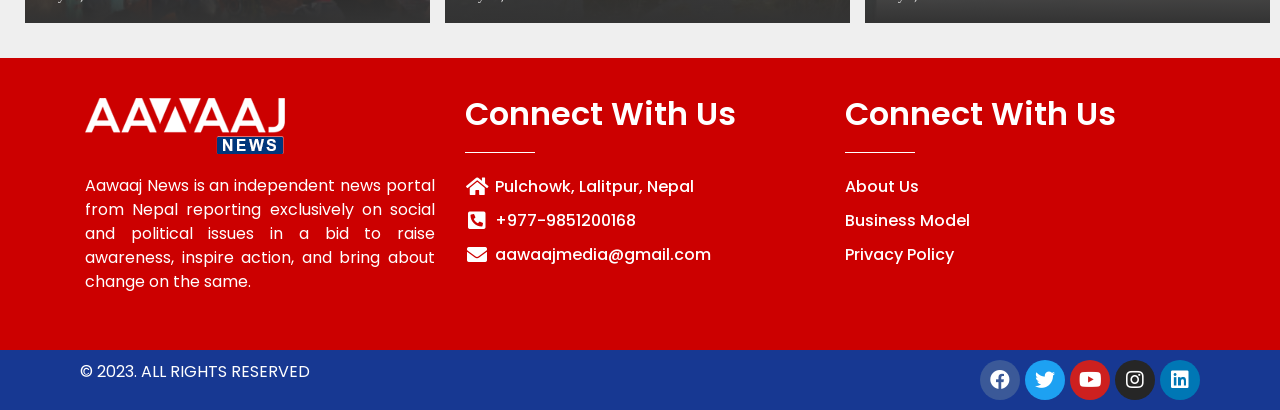Identify the bounding box of the UI component described as: "+977-9851200168".

[0.363, 0.51, 0.637, 0.569]